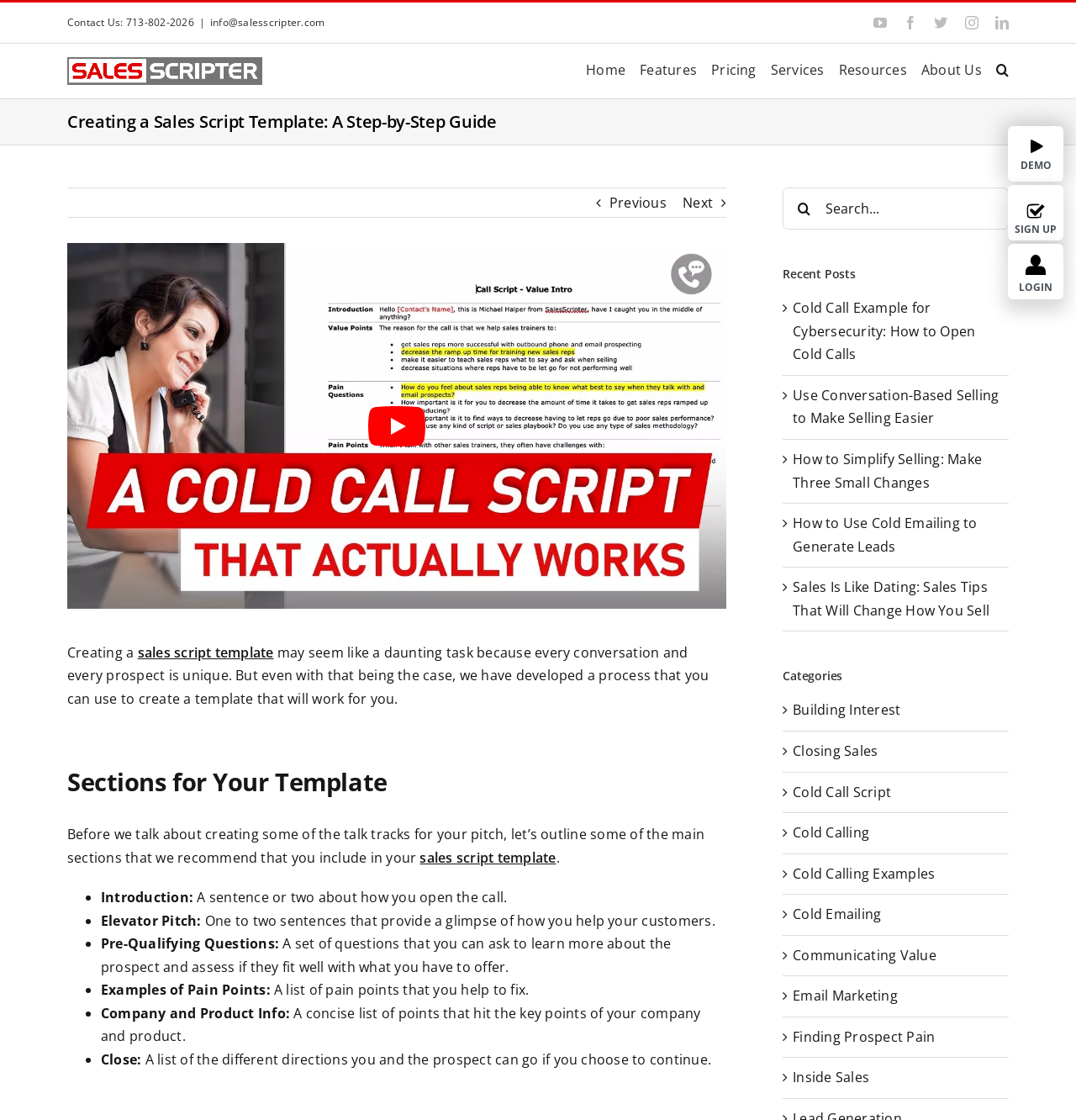What is the phone number to contact the sales scripter?
Answer with a single word or phrase by referring to the visual content.

713-802-2026